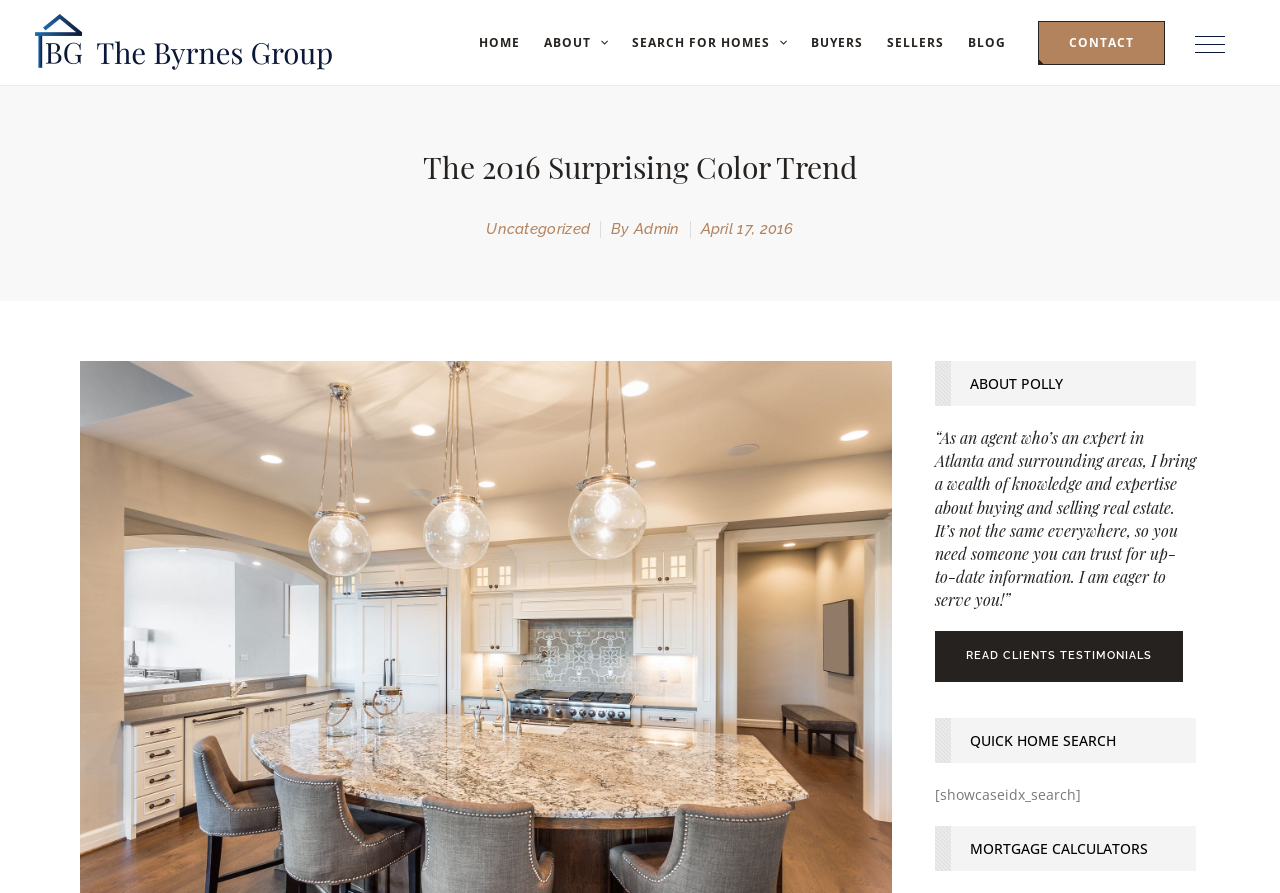Please indicate the bounding box coordinates of the element's region to be clicked to achieve the instruction: "go to home page". Provide the coordinates as four float numbers between 0 and 1, i.e., [left, top, right, bottom].

[0.365, 0.003, 0.415, 0.092]